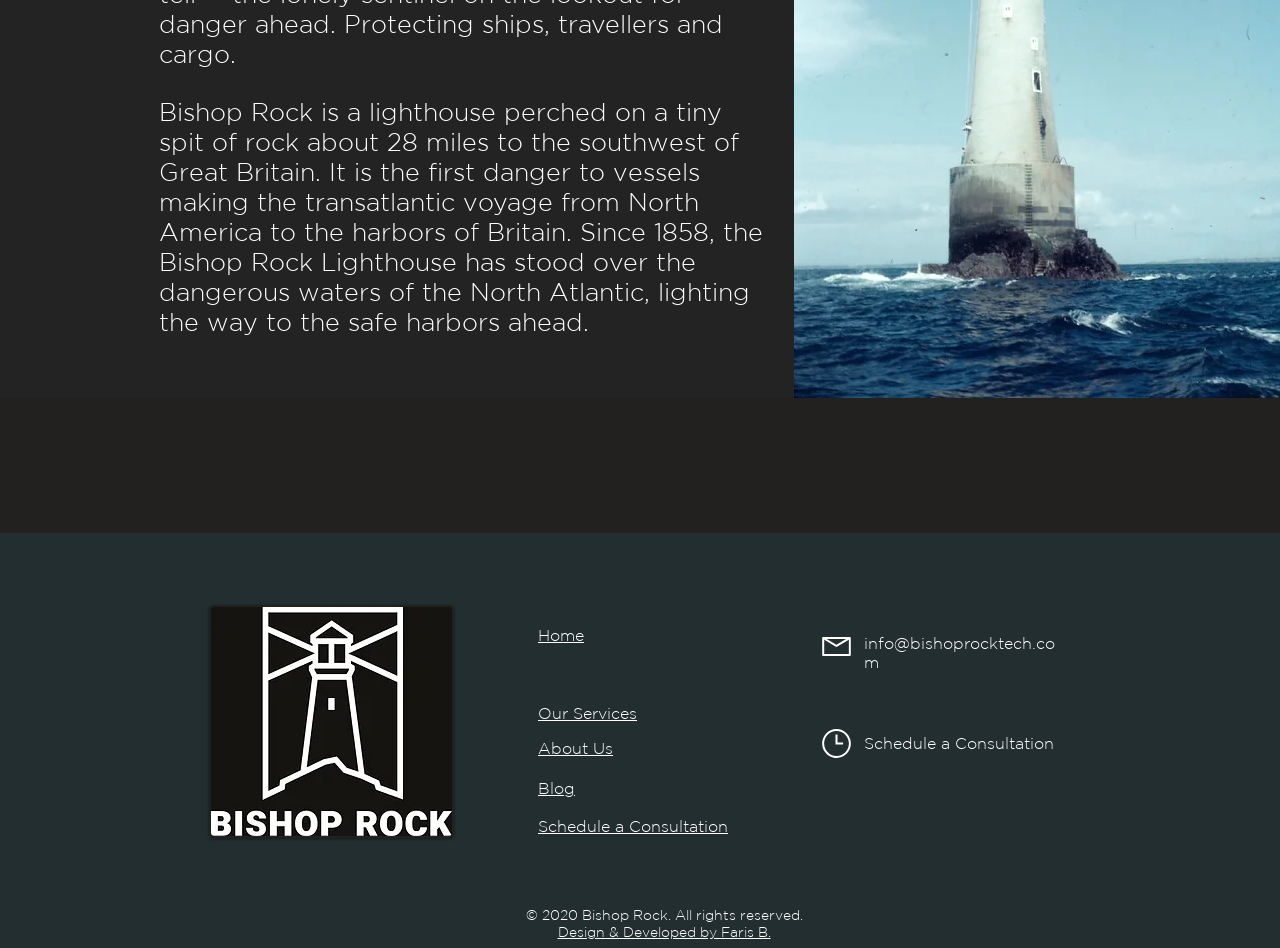Please identify the bounding box coordinates for the region that you need to click to follow this instruction: "Read the About Us page".

[0.42, 0.781, 0.479, 0.799]